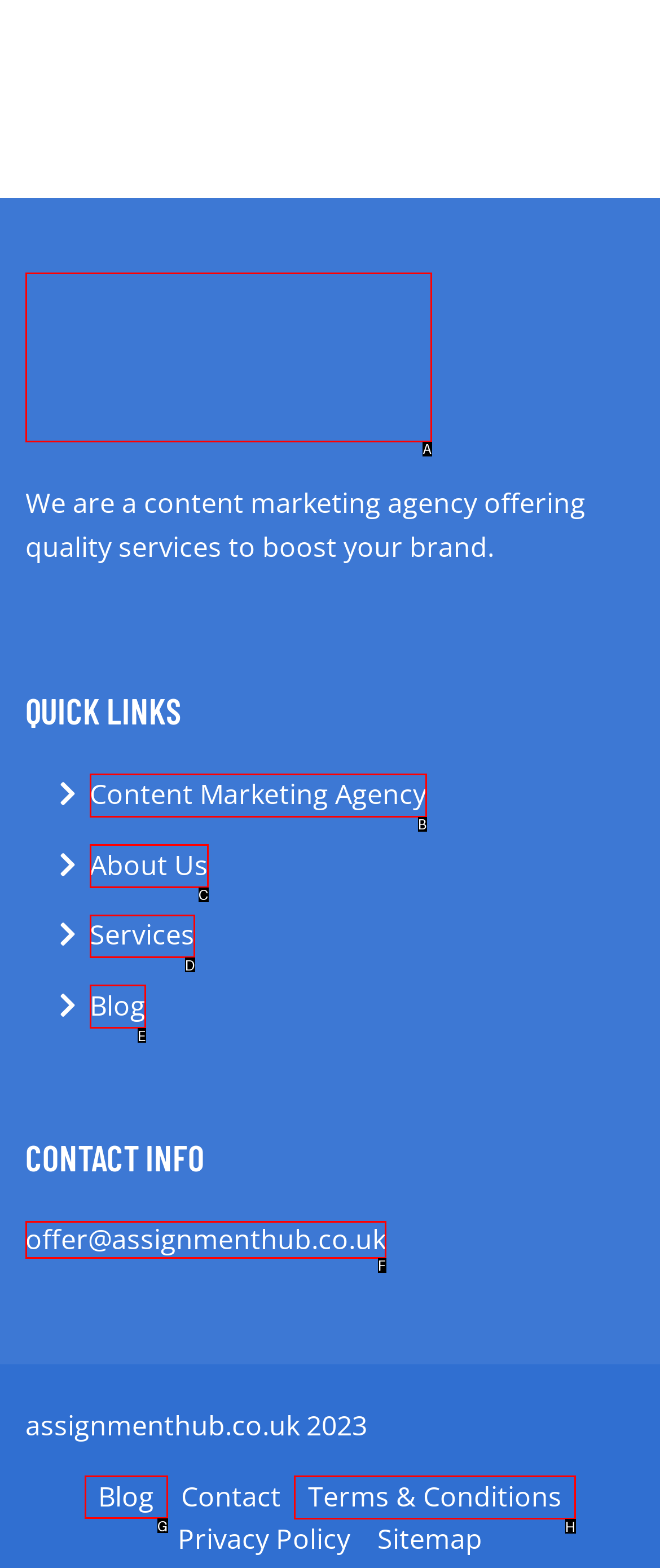Decide which UI element to click to accomplish the task: view the terms and conditions
Respond with the corresponding option letter.

H